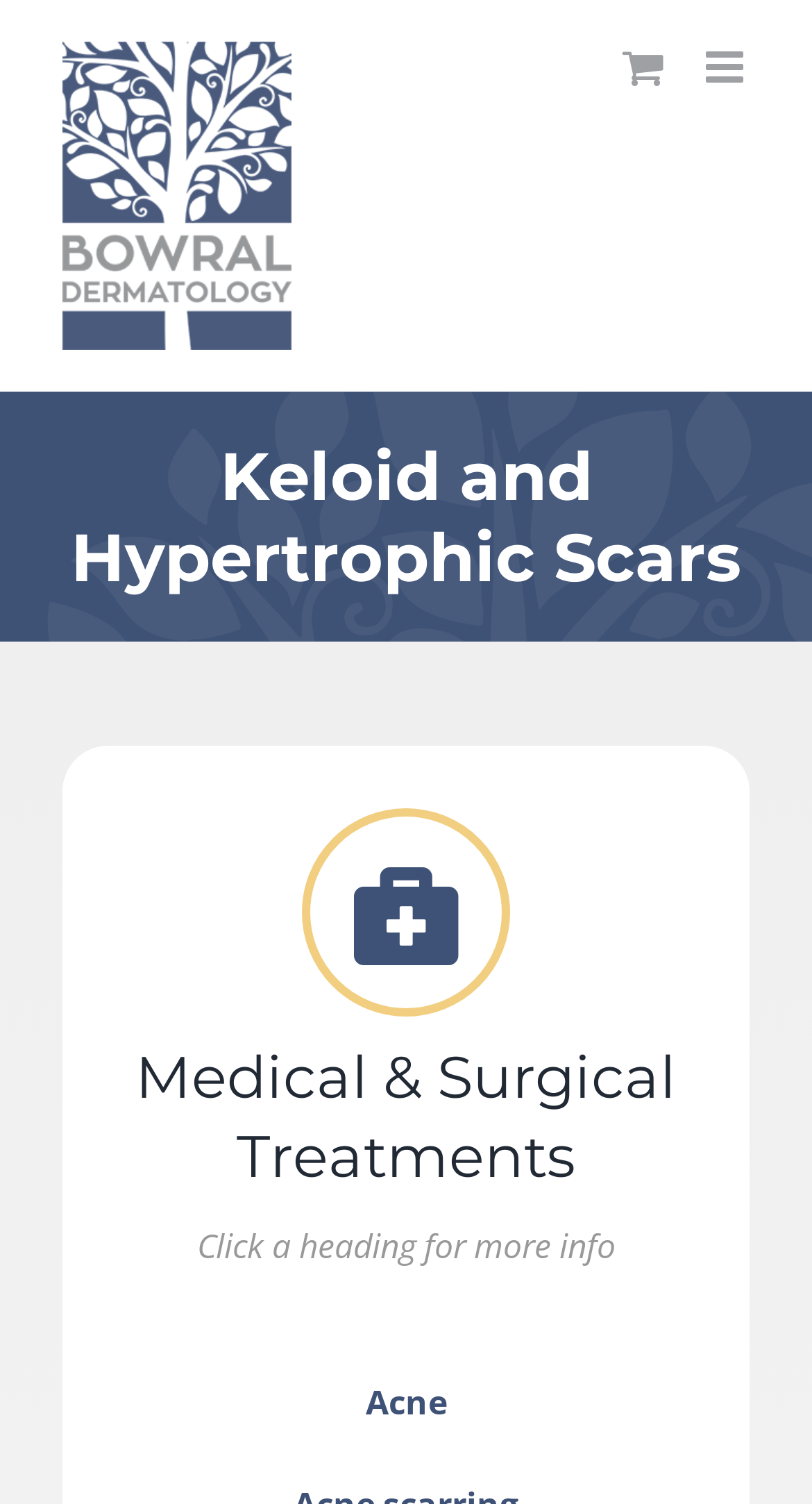What is the purpose of the 'Click a heading for more info' text?
Give a one-word or short-phrase answer derived from the screenshot.

To provide more information